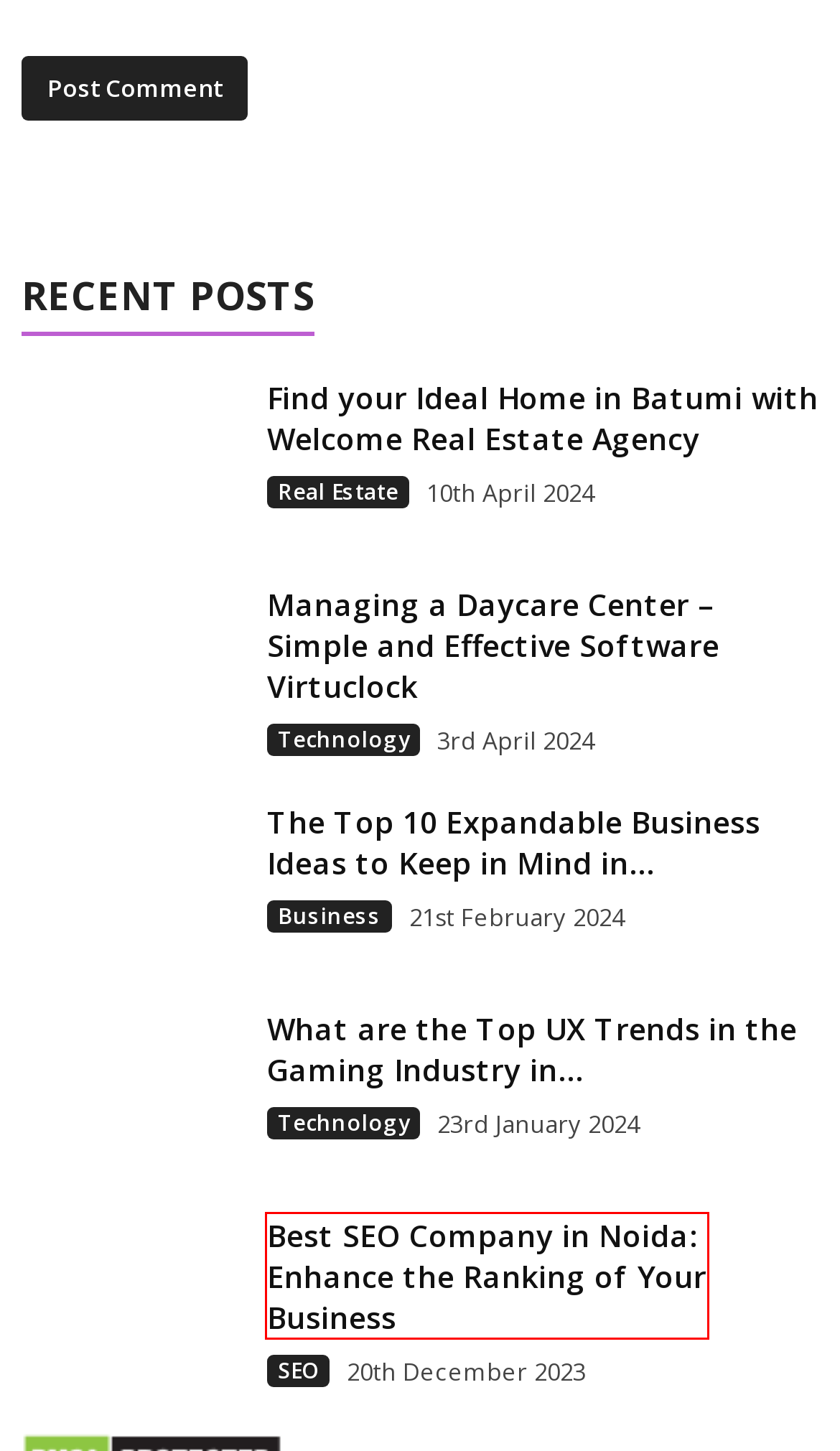Observe the screenshot of a webpage with a red bounding box highlighting an element. Choose the webpage description that accurately reflects the new page after the element within the bounding box is clicked. Here are the candidates:
A. Find your Ideal Home in Batumi with Welcome Real Estate Agency
B. Cryptocurrency
C. Business
D. Automobile
E. Best SEO Company in Noida: Enhance the Ranking of Your Business
F. The Top 10 Expandable Business Ideas to Keep in Mind in 2024
G. Design
H. Social Media

E